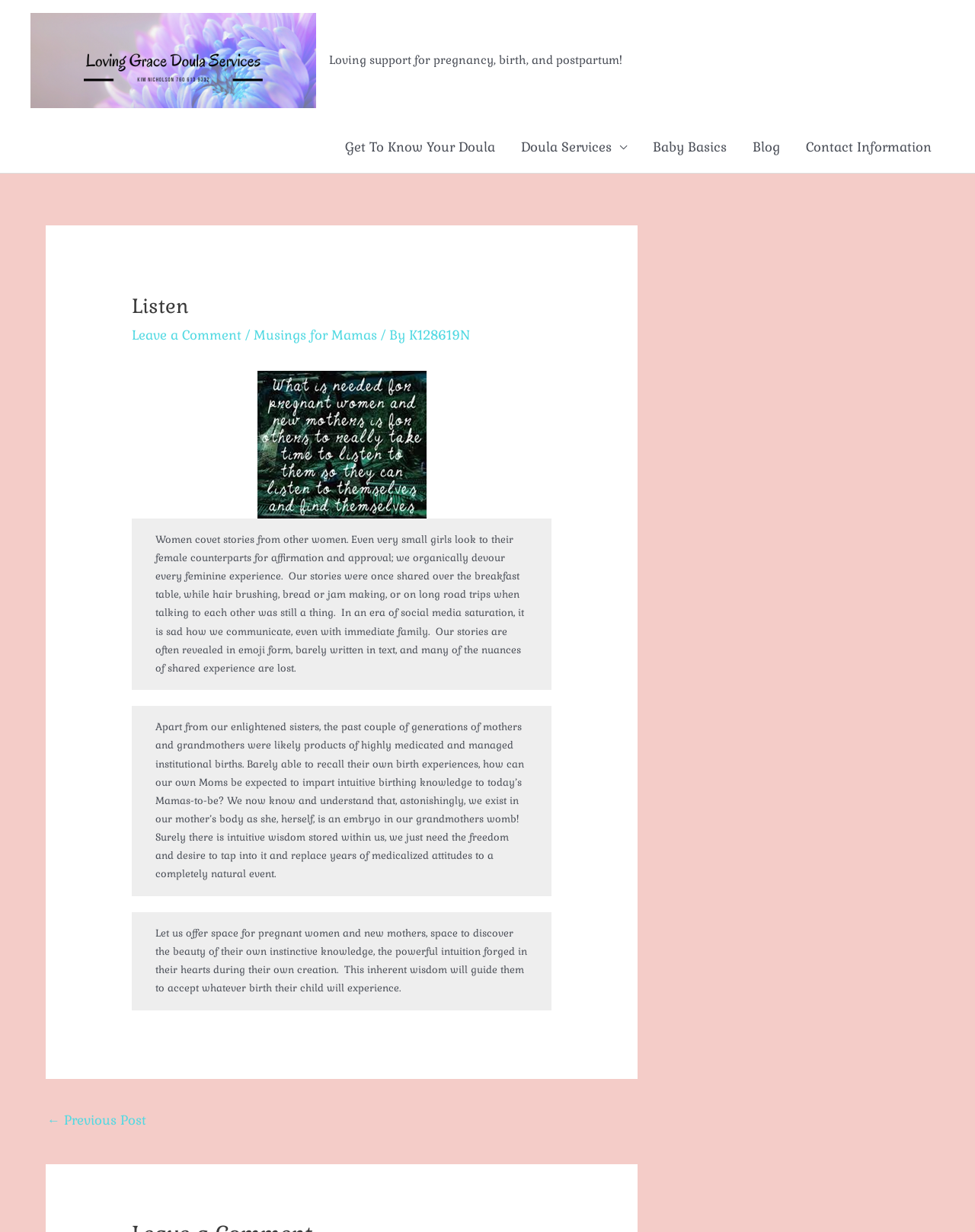Please reply to the following question using a single word or phrase: 
How many paragraphs are in the article?

3